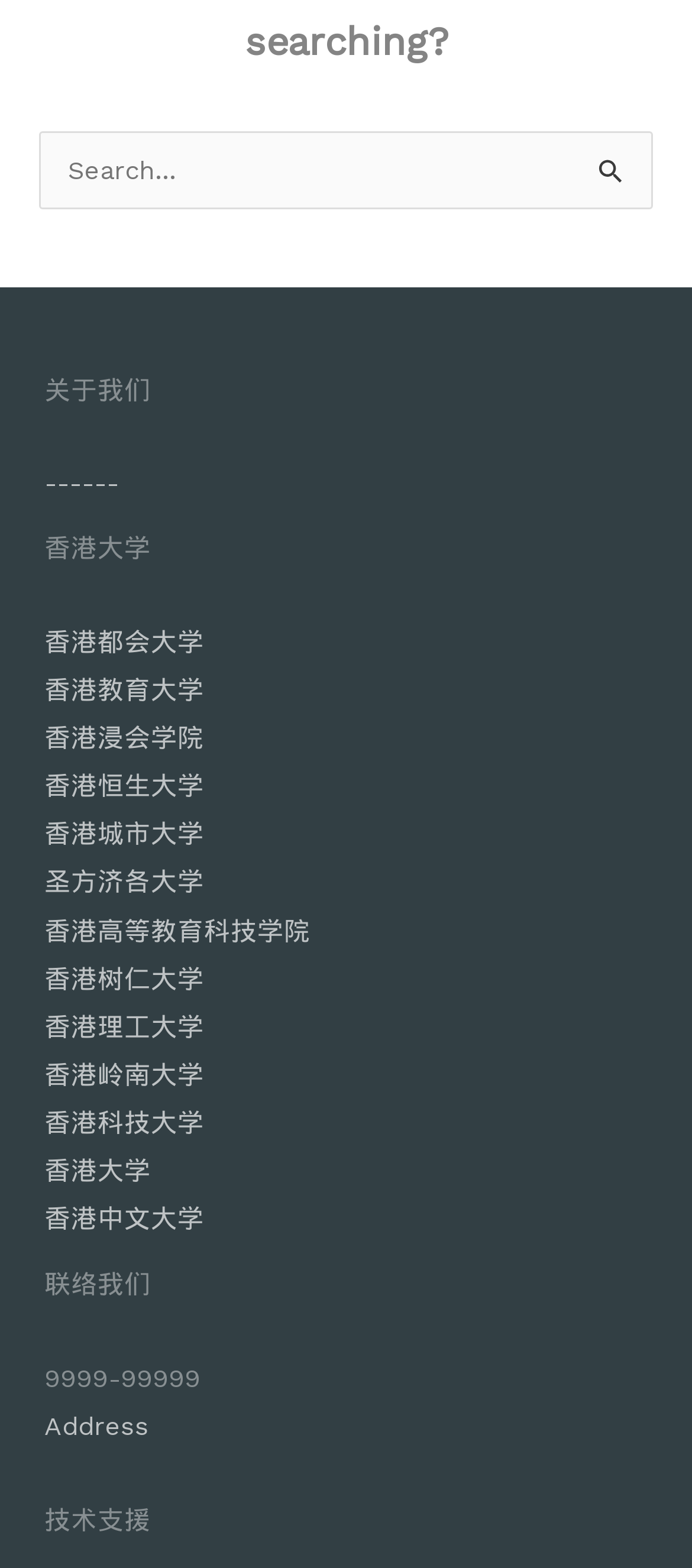Provide the bounding box coordinates for the UI element that is described by this text: "parent_node: Search for: name="s" placeholder="Search..."". The coordinates should be in the form of four float numbers between 0 and 1: [left, top, right, bottom].

[0.058, 0.084, 0.942, 0.133]